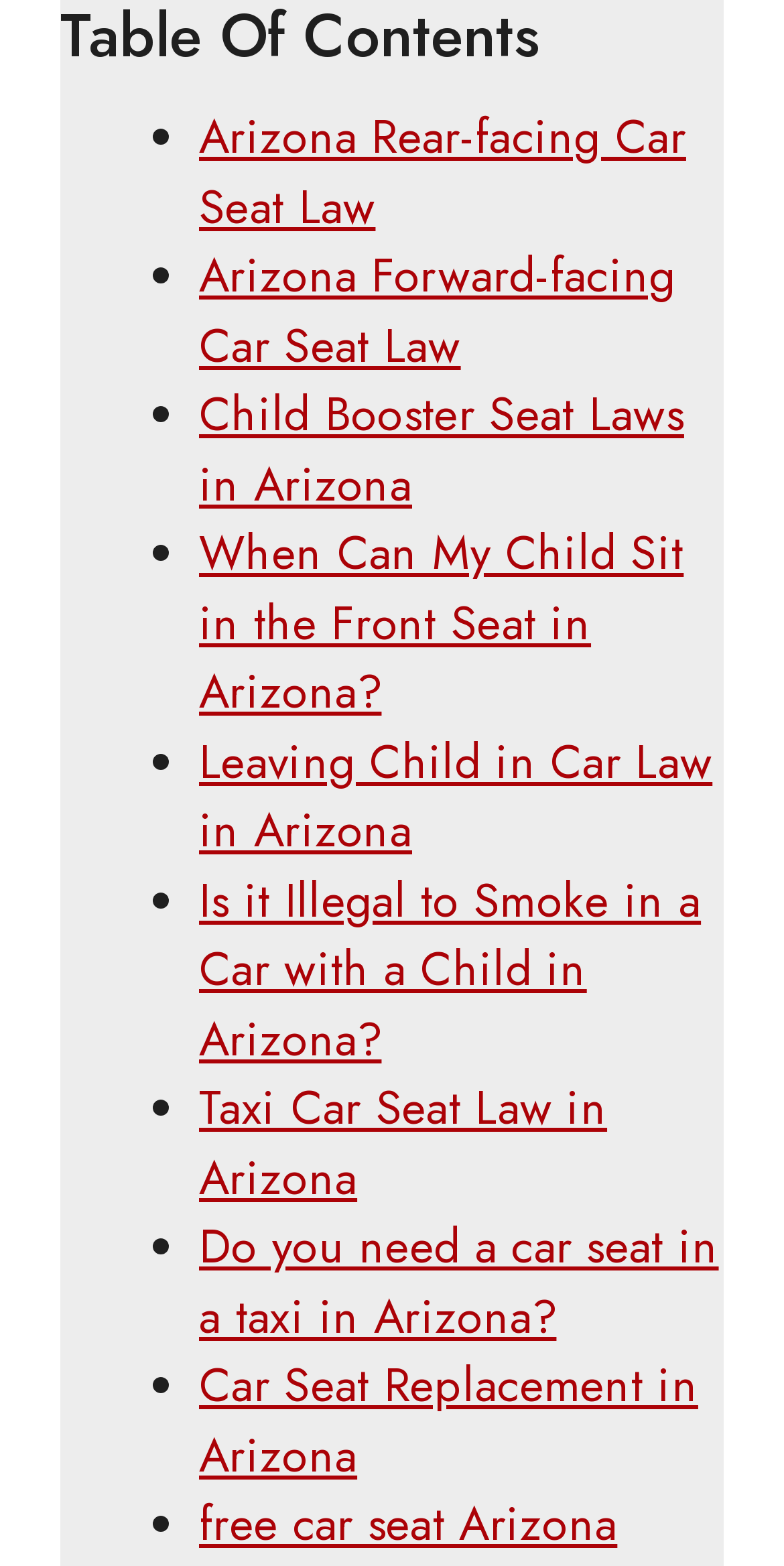Please pinpoint the bounding box coordinates for the region I should click to adhere to this instruction: "Read about 'Leaving Child in Car Law in Arizona'".

[0.254, 0.464, 0.909, 0.552]